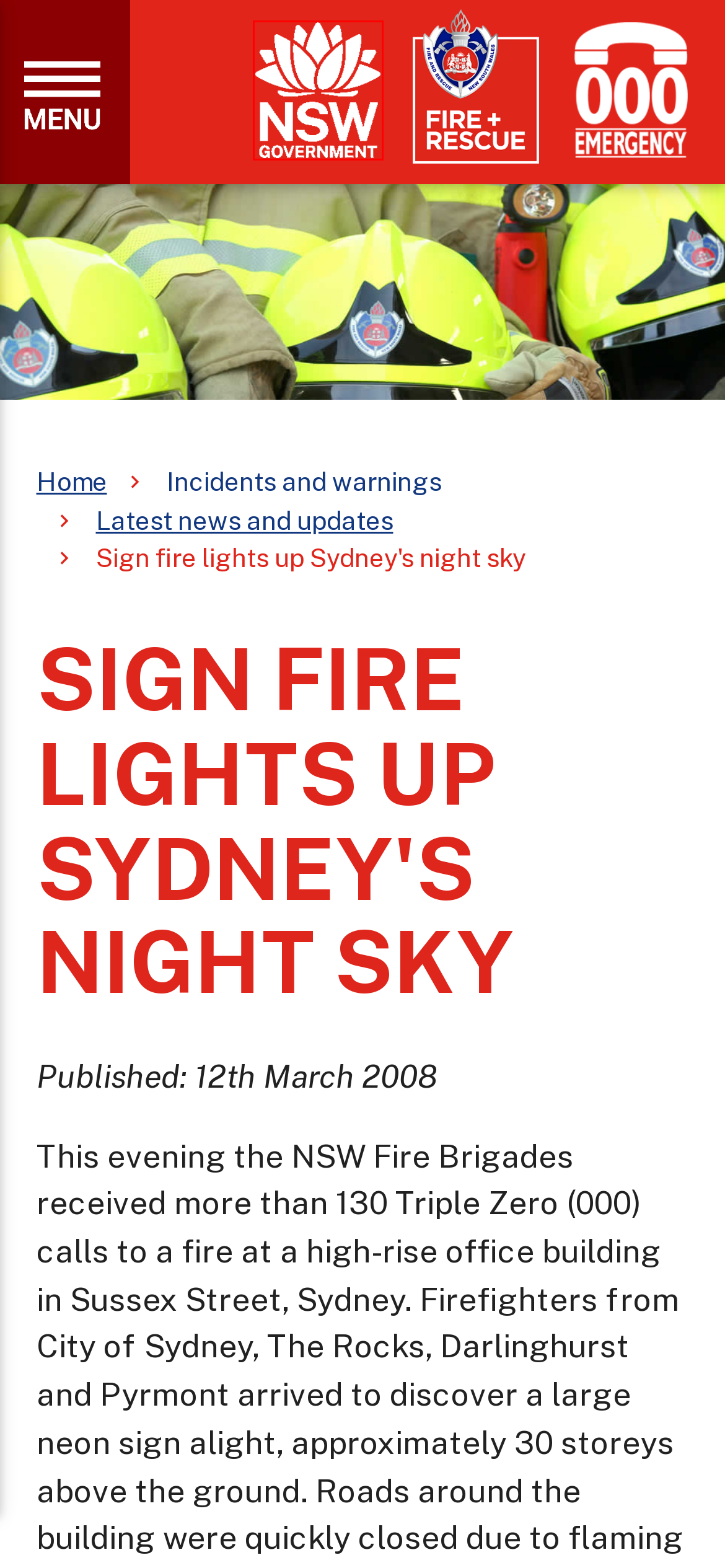You have a screenshot of a webpage, and a red bounding box highlights an element. Select the webpage description that best fits the new page after clicking the element within the bounding box. Options are:
A. Fire and Rescue NSW
B. Terms & Conditions - Fire and Rescue NSW
C. NSW Government
D. Bushfire and emergency information - Fire and Rescue NSW
E. Accessibility - Fire and Rescue NSW
F. Feedback and complaints - Fire and Rescue NSW
G. Home - NSW Police Public Site
H. Museum Of Fire | Penrith

C